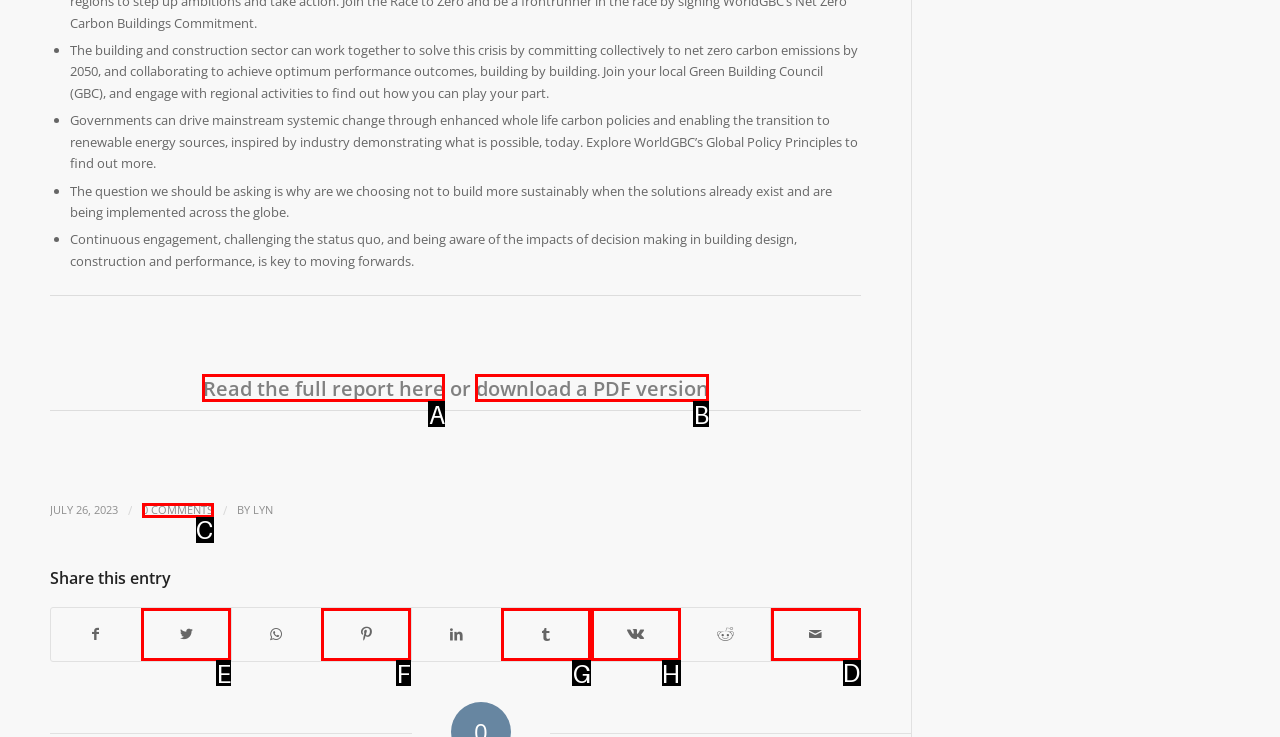Identify the letter of the correct UI element to fulfill the task: Share by Mail from the given options in the screenshot.

D